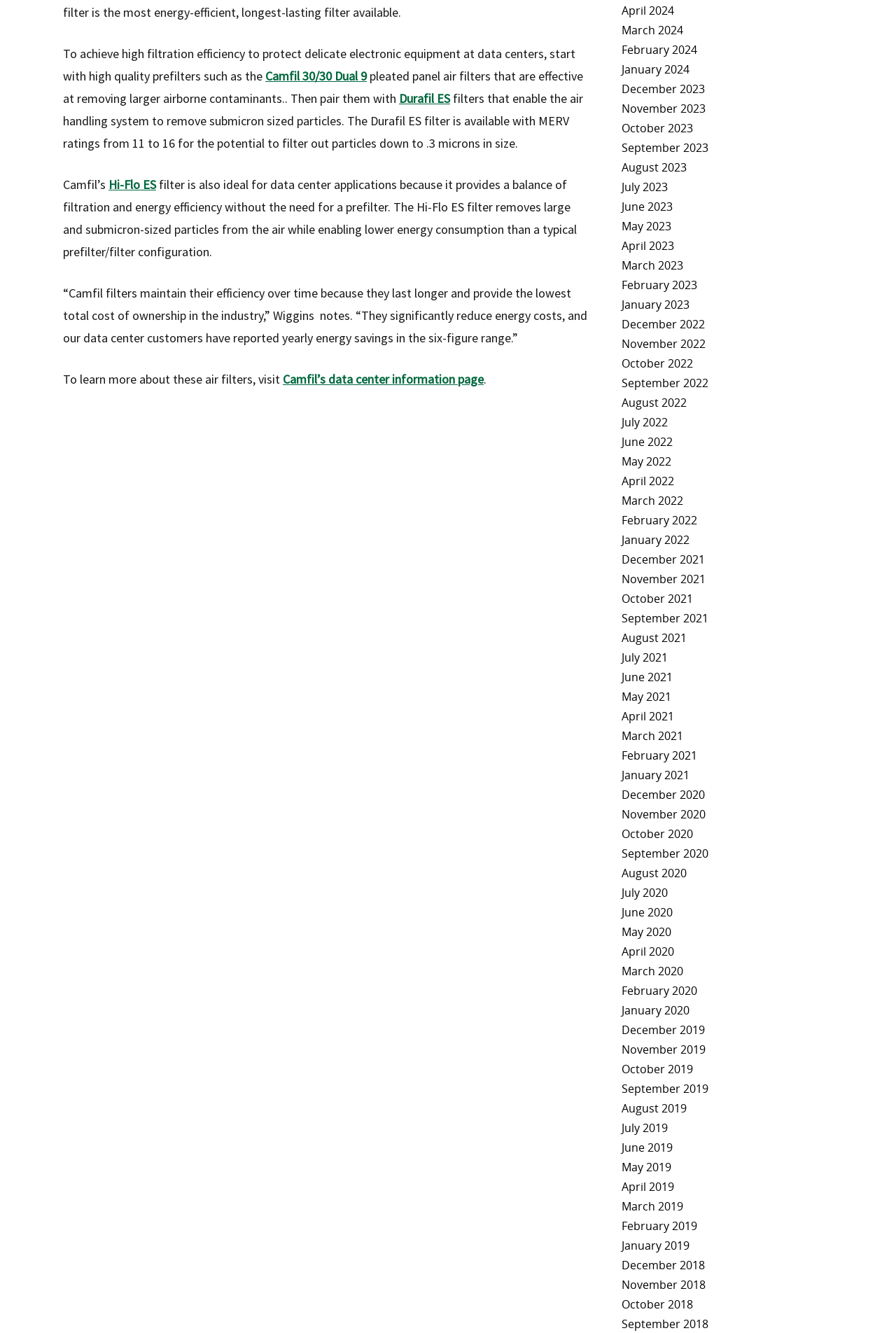Please identify the bounding box coordinates of the clickable region that I should interact with to perform the following instruction: "View April 2024". The coordinates should be expressed as four float numbers between 0 and 1, i.e., [left, top, right, bottom].

[0.693, 0.003, 0.93, 0.013]